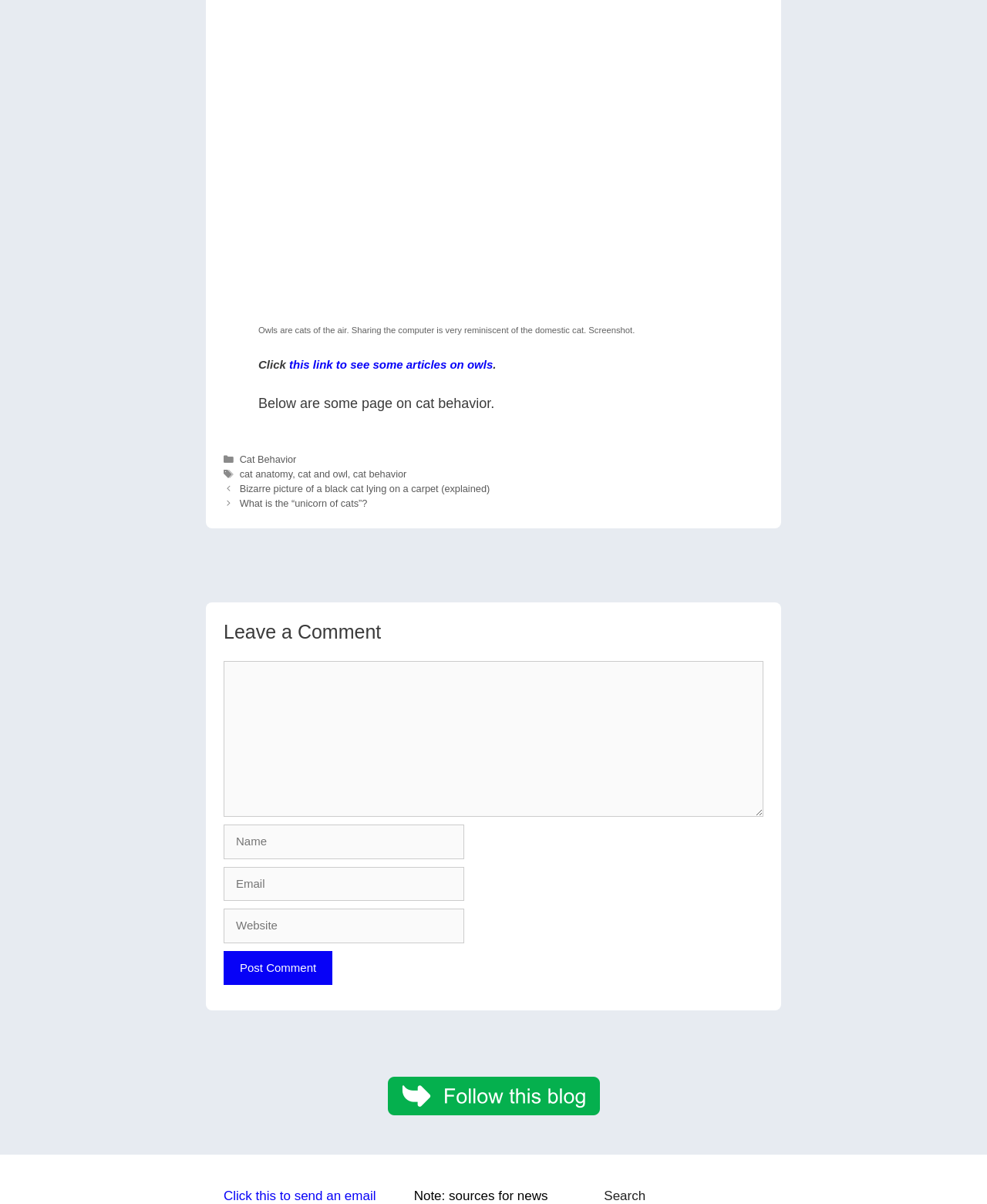What type of content is listed in the 'Posts' section?
Based on the image, respond with a single word or phrase.

Blog posts